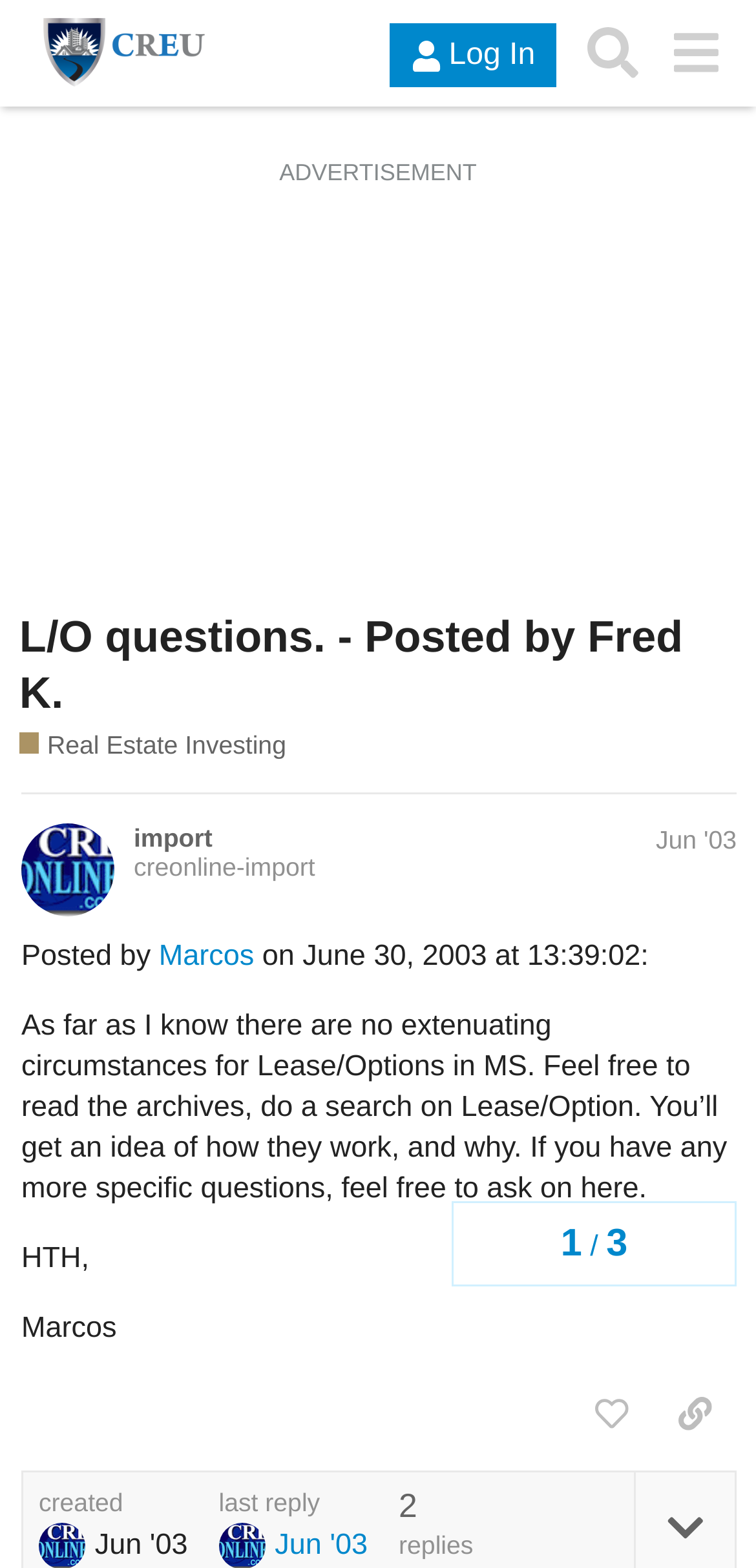Please answer the following question using a single word or phrase: 
How many replies are there to this post?

Not specified